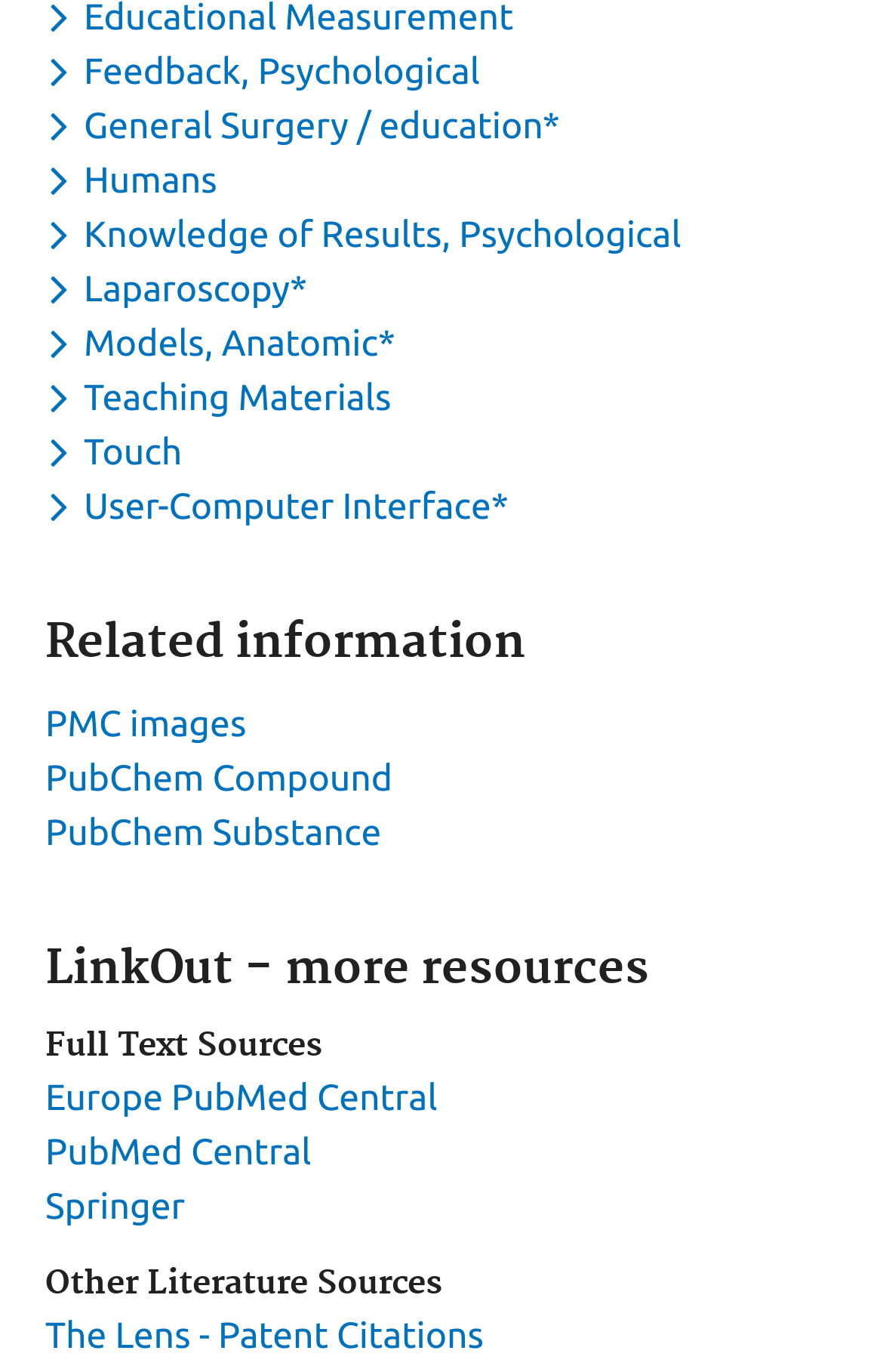Provide the bounding box coordinates of the HTML element described by the text: "Europe PubMed Central". The coordinates should be in the format [left, top, right, bottom] with values between 0 and 1.

[0.051, 0.785, 0.495, 0.815]